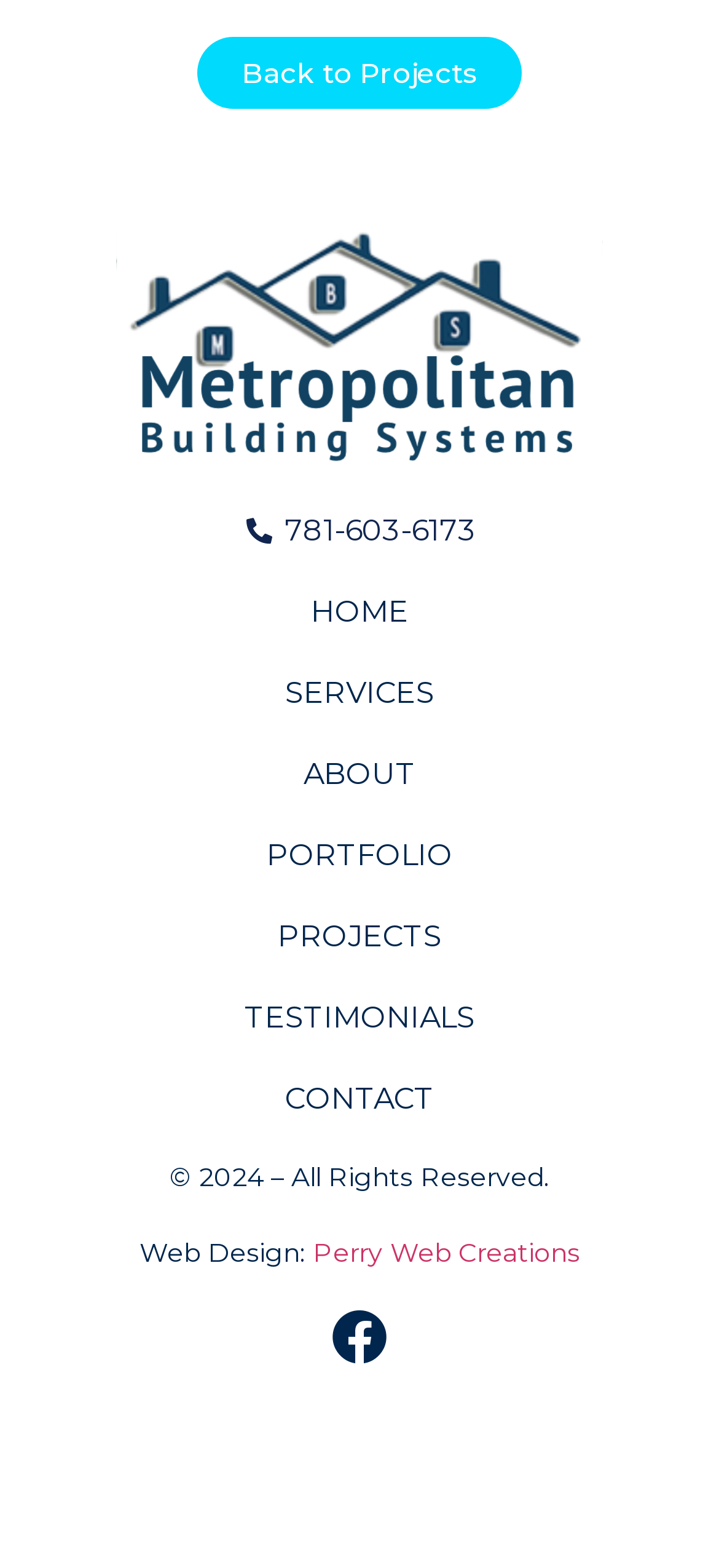Please identify the bounding box coordinates of the element's region that needs to be clicked to fulfill the following instruction: "check testimonials". The bounding box coordinates should consist of four float numbers between 0 and 1, i.e., [left, top, right, bottom].

[0.077, 0.636, 0.923, 0.664]